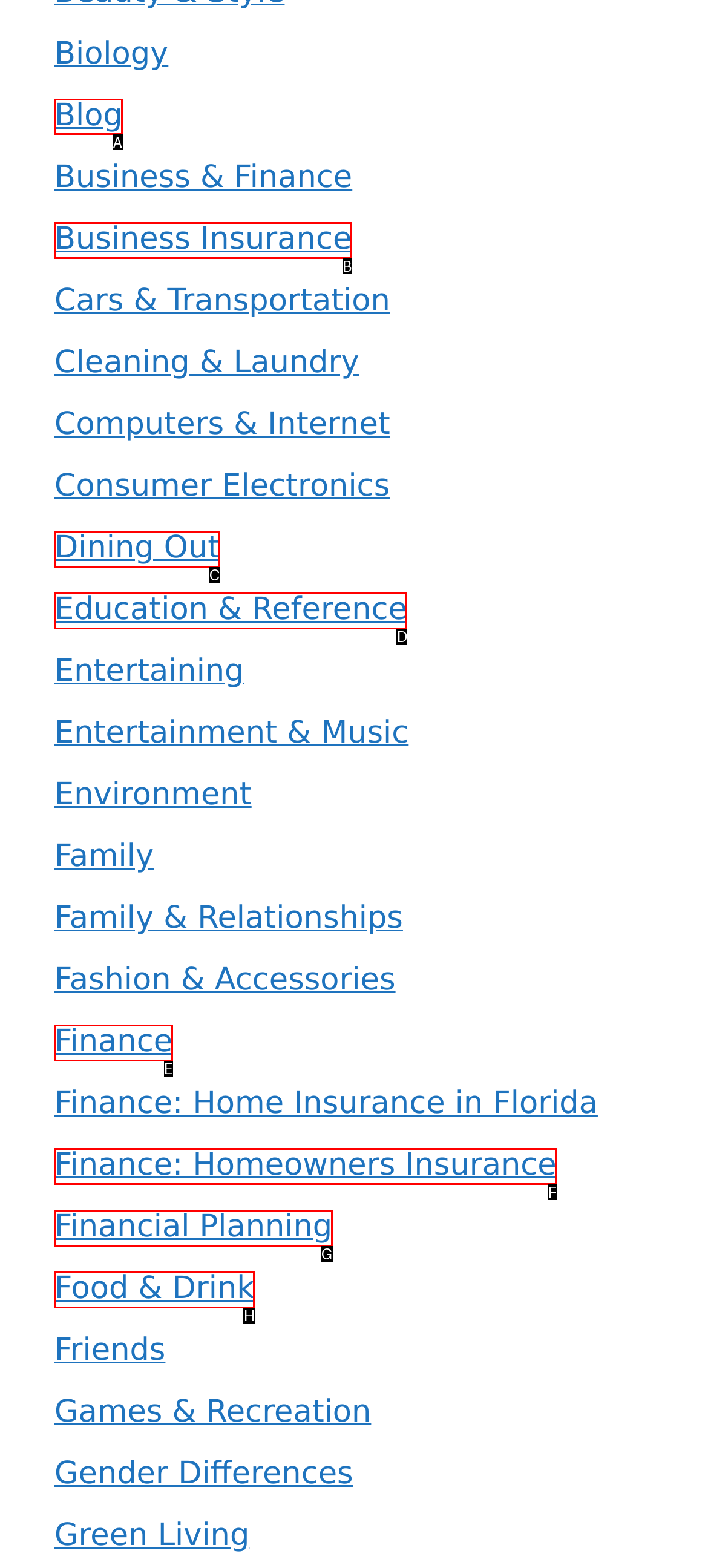Select the option I need to click to accomplish this task: View customer service information report
Provide the letter of the selected choice from the given options.

None